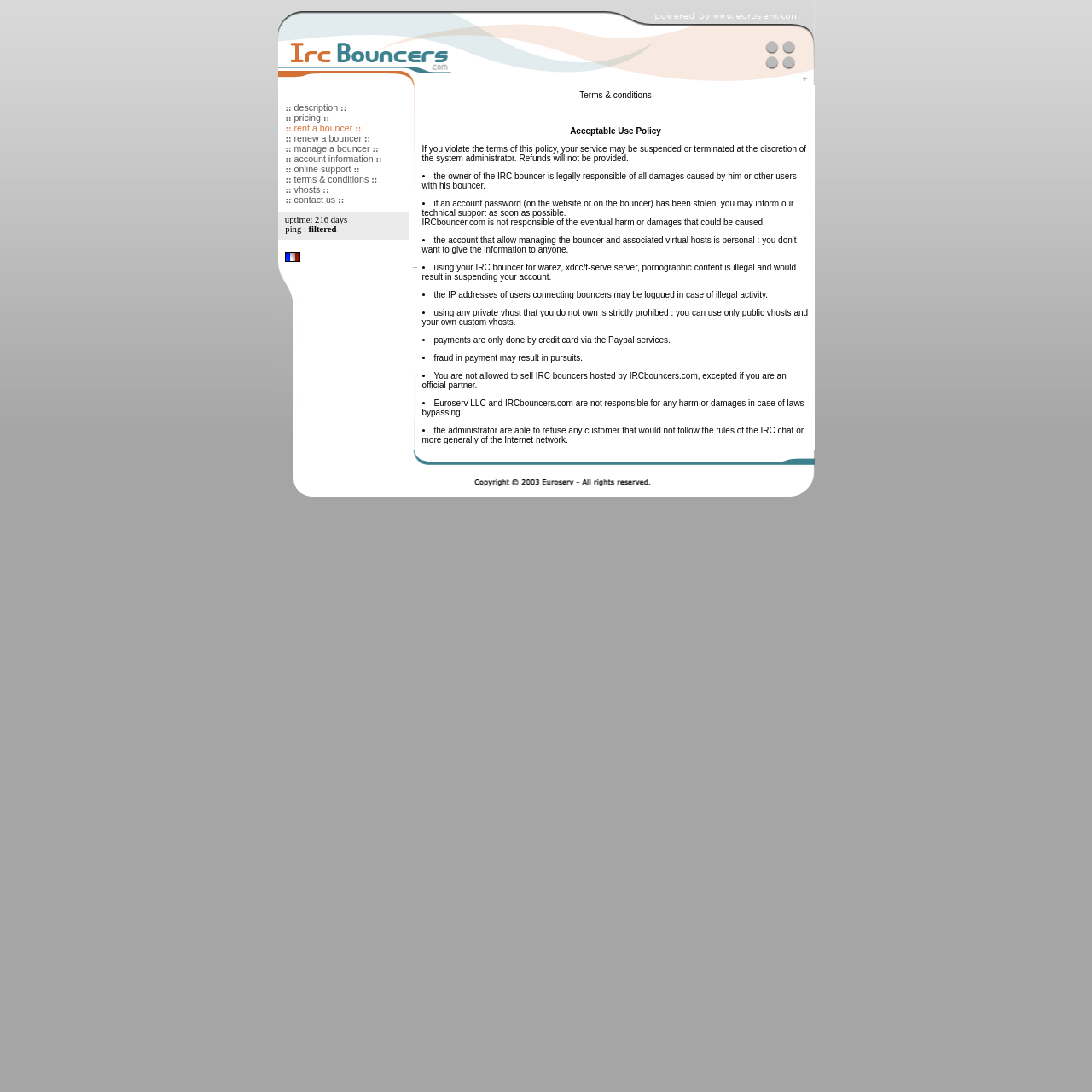What is the purpose of IRCbouncers.com?
Kindly offer a detailed explanation using the data available in the image.

Based on the webpage, it appears that IRCbouncers.com is a website that allows users to rent their own IRC bouncers, which can be managed and configured through the website.